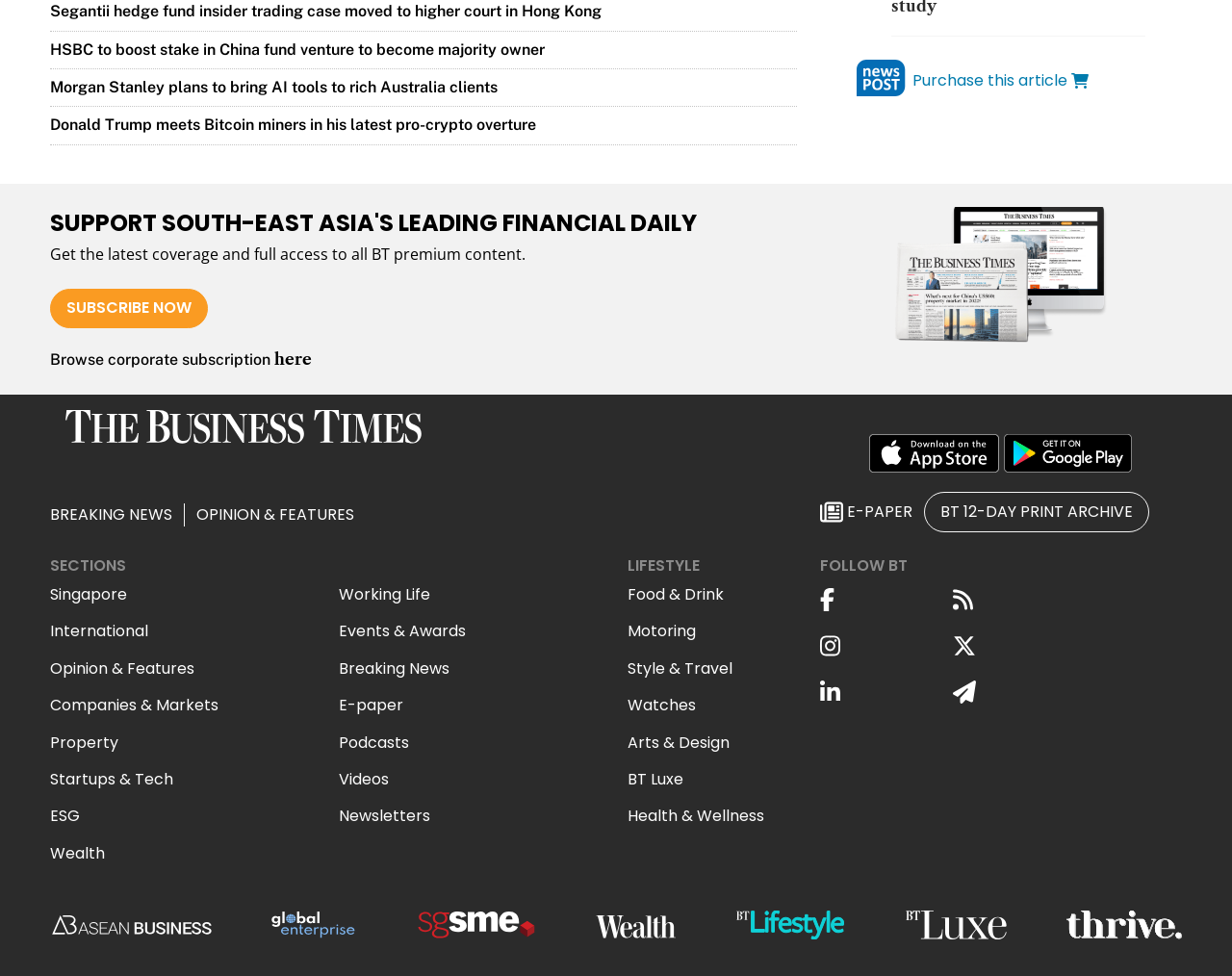Determine the bounding box coordinates of the region to click in order to accomplish the following instruction: "Copy to clipboard". Provide the coordinates as four float numbers between 0 and 1, specifically [left, top, right, bottom].

None